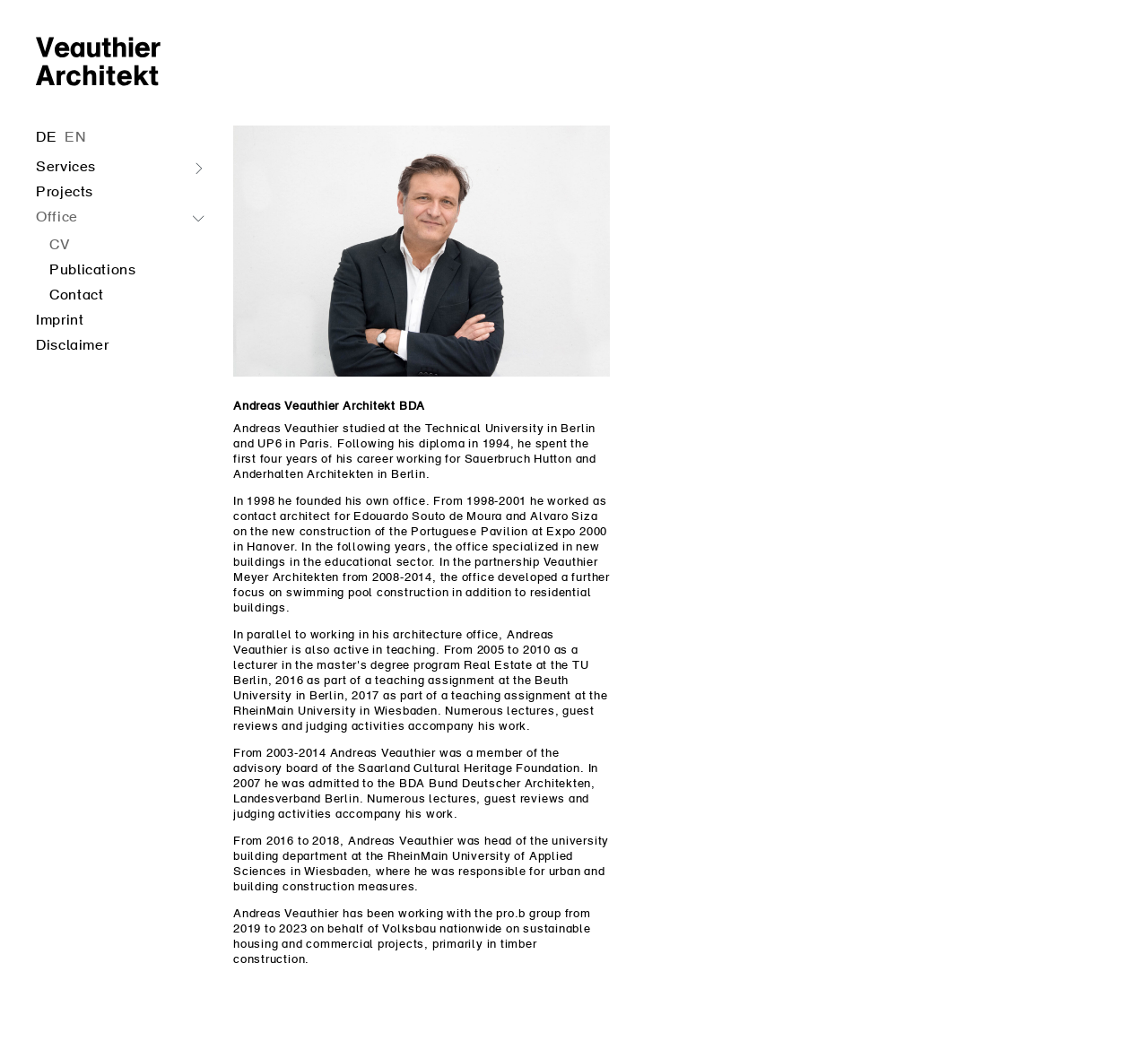Determine the bounding box coordinates of the clickable region to execute the instruction: "Contact Andreas Veauthier". The coordinates should be four float numbers between 0 and 1, denoted as [left, top, right, bottom].

[0.043, 0.272, 0.119, 0.296]